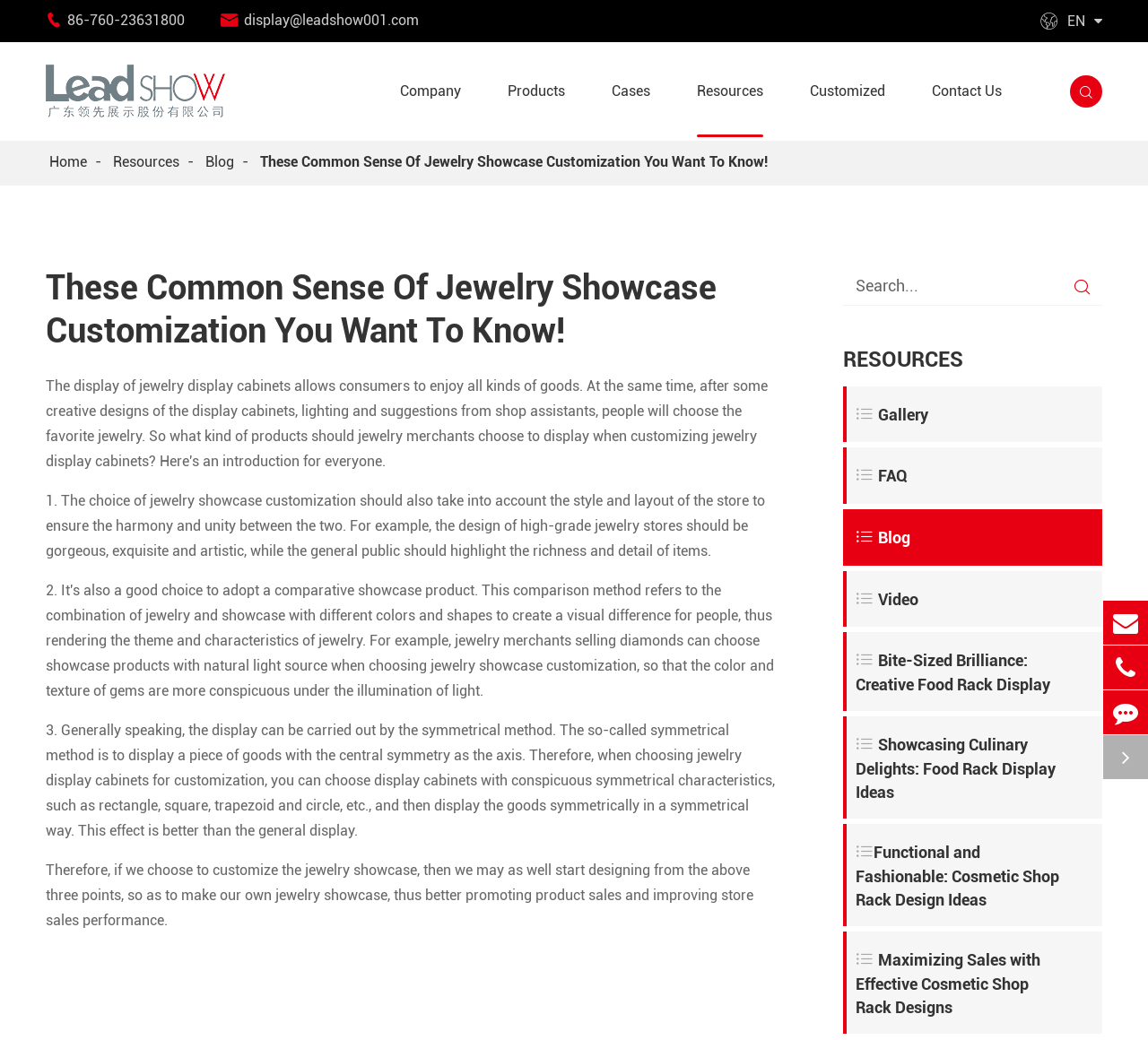Kindly determine the bounding box coordinates for the clickable area to achieve the given instruction: "Search for something".

[0.031, 0.136, 0.969, 0.159]